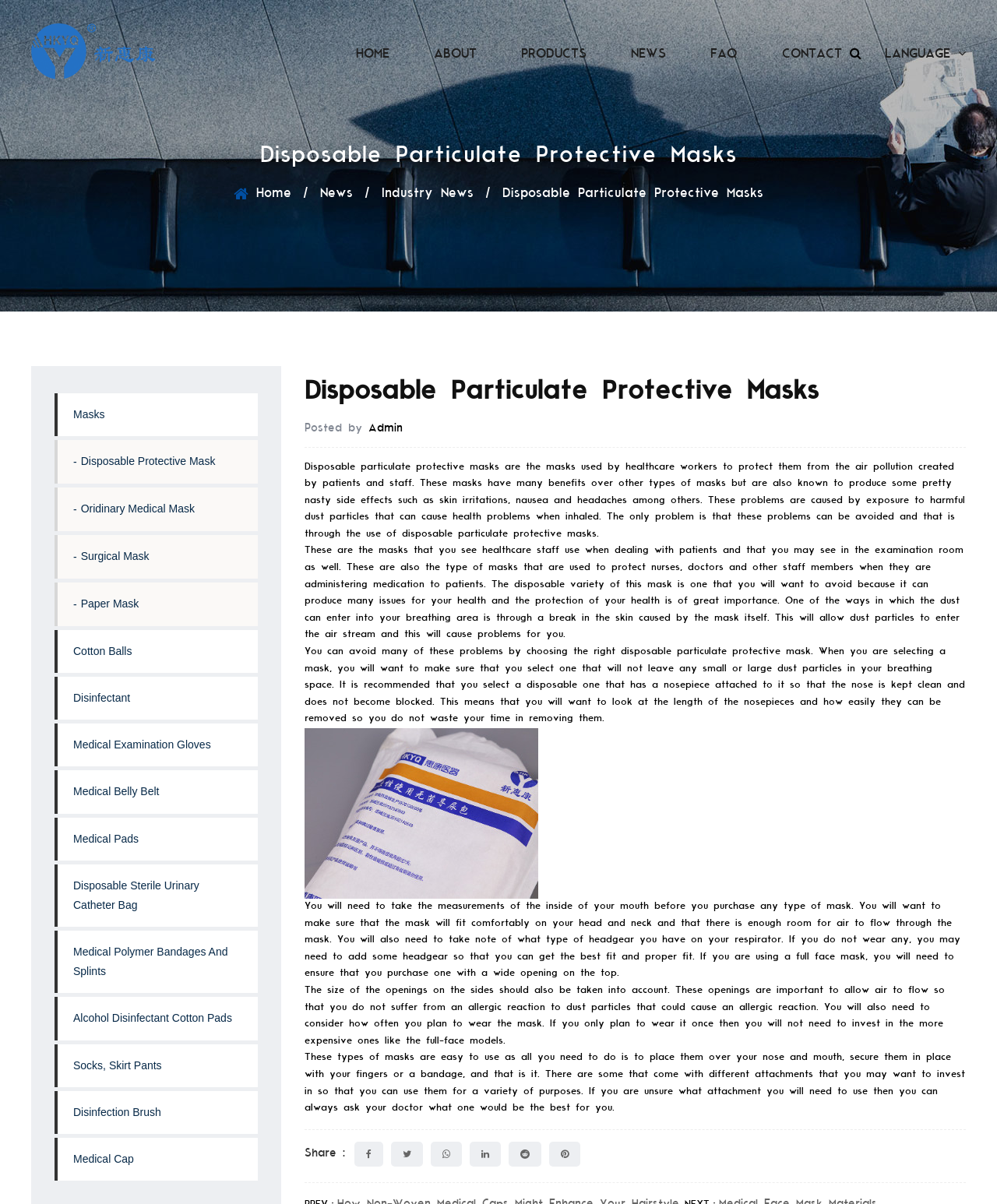What is the benefit of using a disposable particulate protective mask?
Look at the image and provide a short answer using one word or a phrase.

Avoid health problems